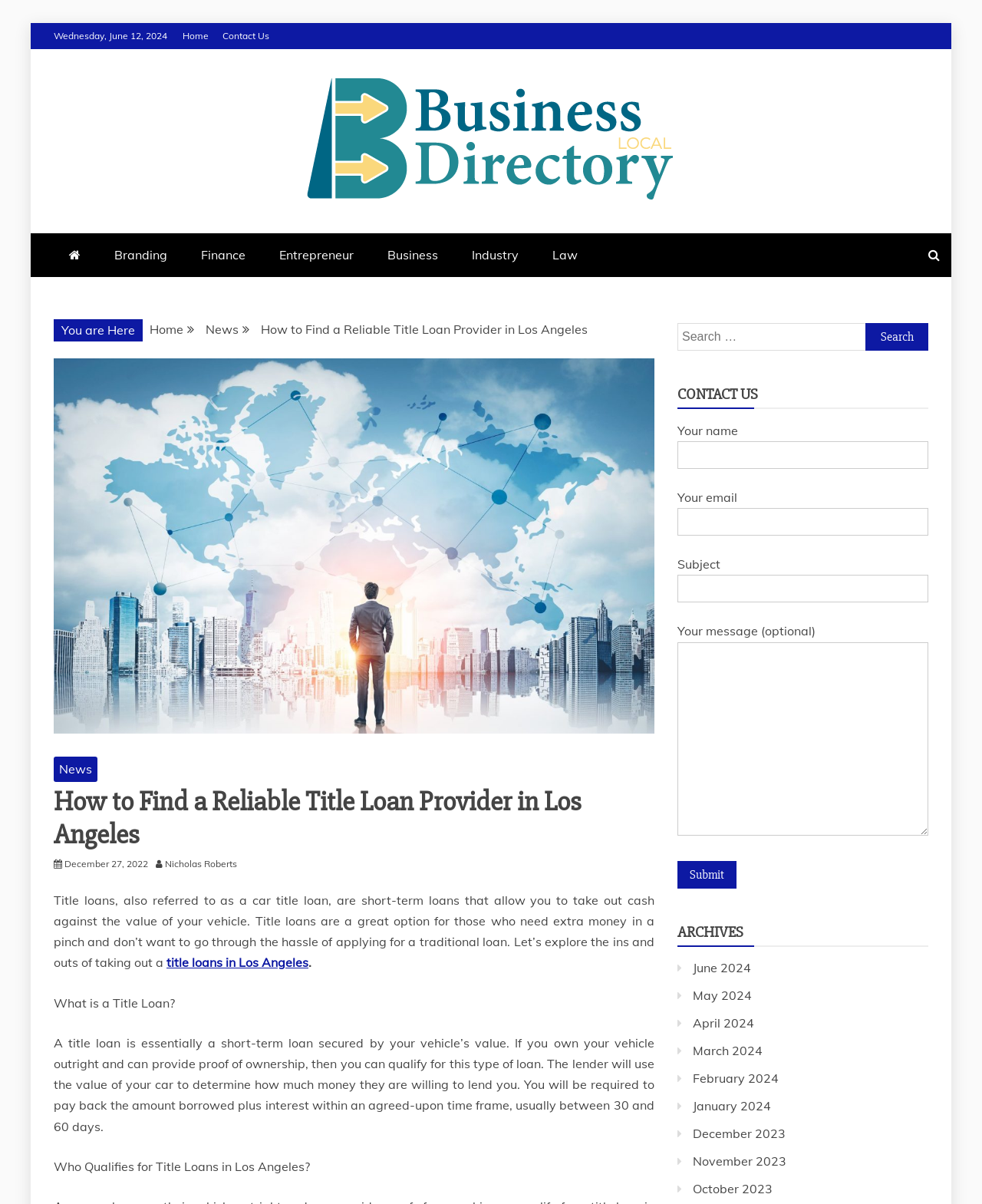Predict the bounding box of the UI element based on this description: "January 2024".

[0.705, 0.912, 0.785, 0.925]